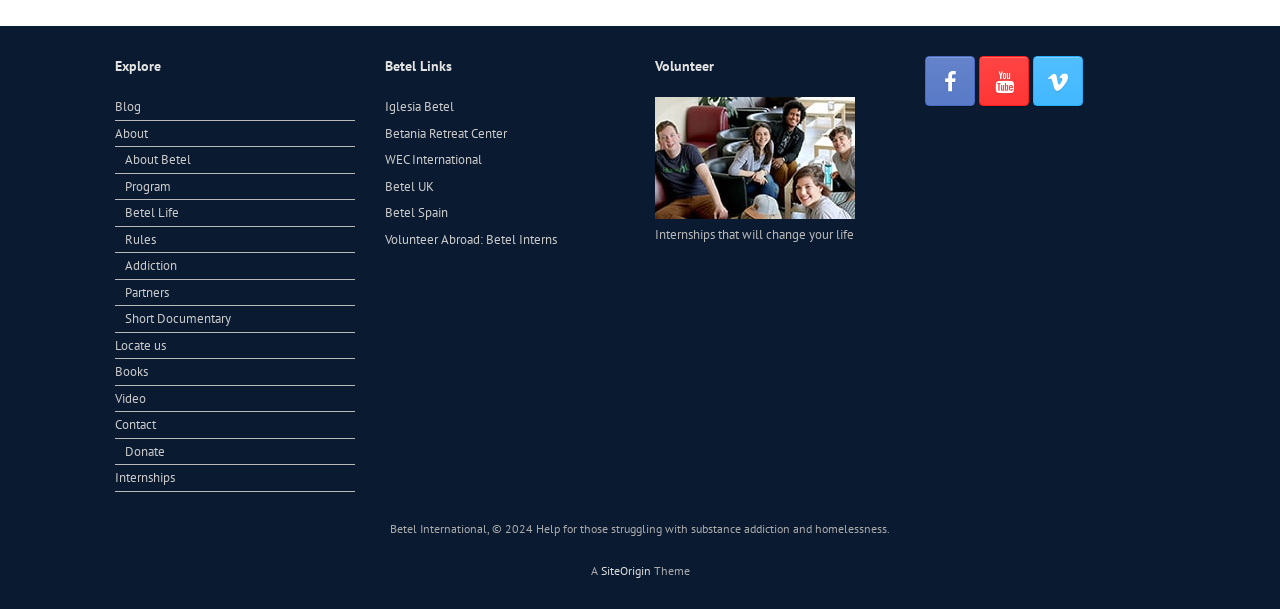Please answer the following question using a single word or phrase: 
What is the last link in the 'Betel Links' section?

Volunteer Abroad: Betel Interns